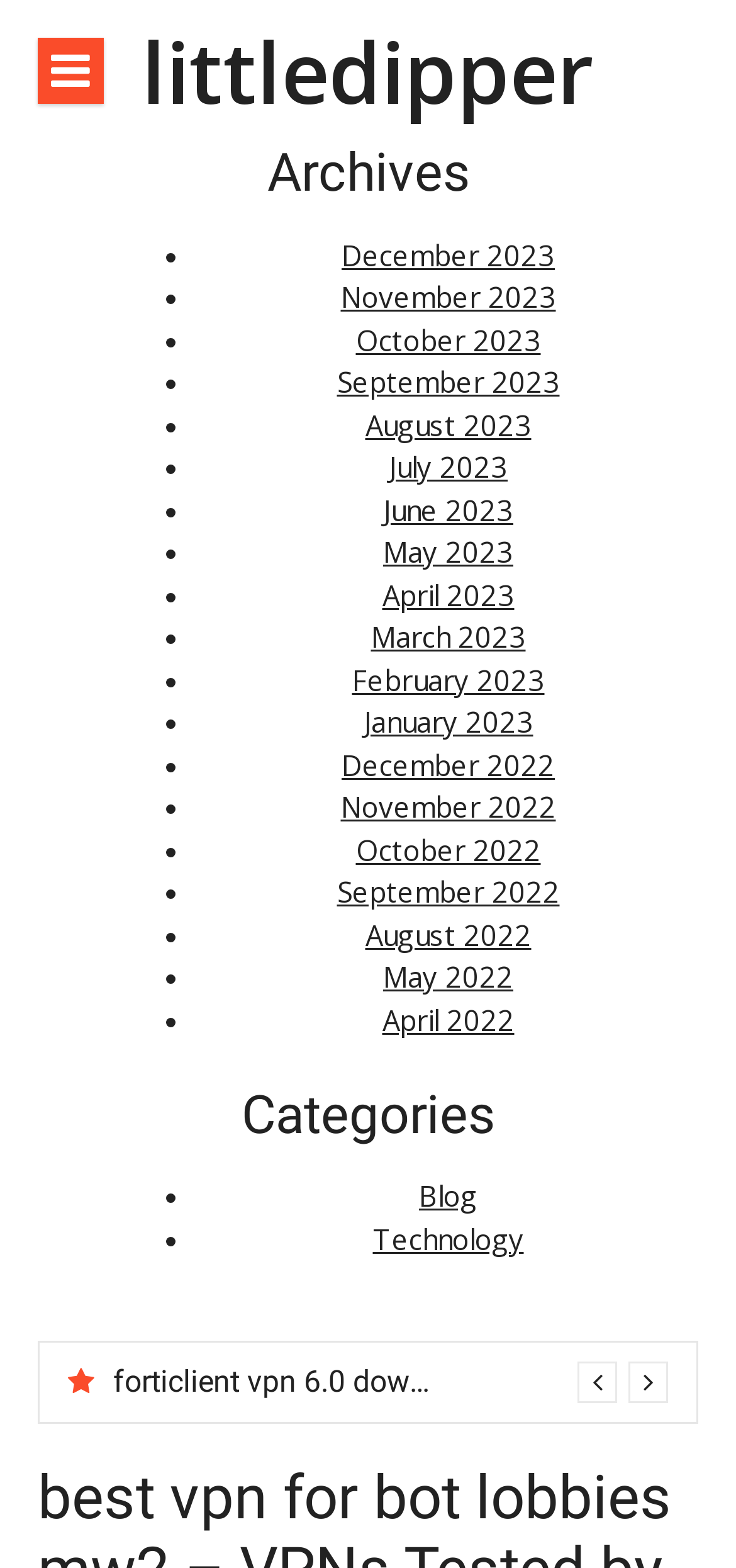Please identify the bounding box coordinates of the region to click in order to complete the task: "Click the button with a caret icon". The coordinates must be four float numbers between 0 and 1, specified as [left, top, right, bottom].

[0.051, 0.024, 0.141, 0.066]